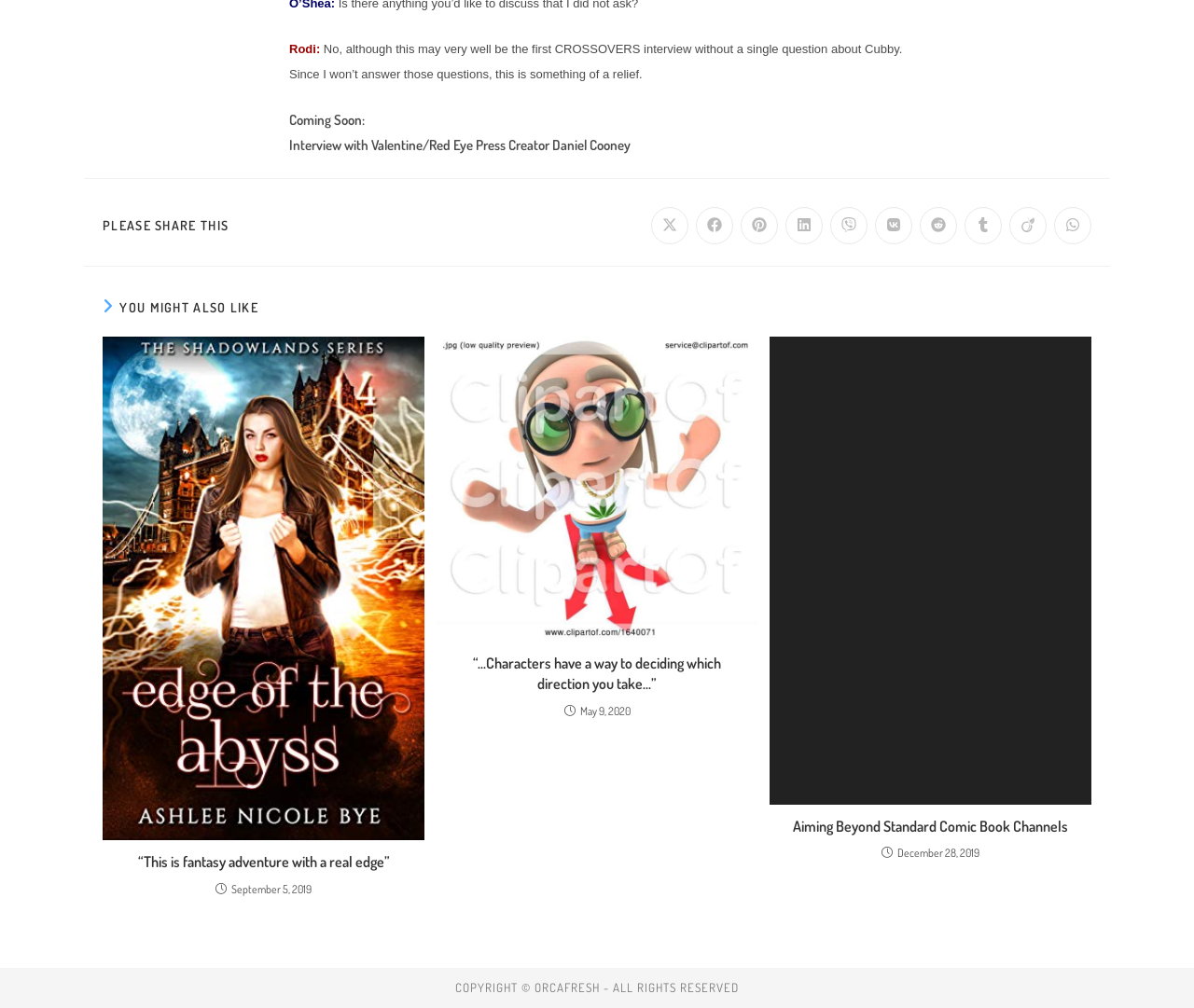Indicate the bounding box coordinates of the element that needs to be clicked to satisfy the following instruction: "Read more about the article “…Characters have a way to deciding which direction you take…”". The coordinates should be four float numbers between 0 and 1, i.e., [left, top, right, bottom].

[0.365, 0.334, 0.635, 0.636]